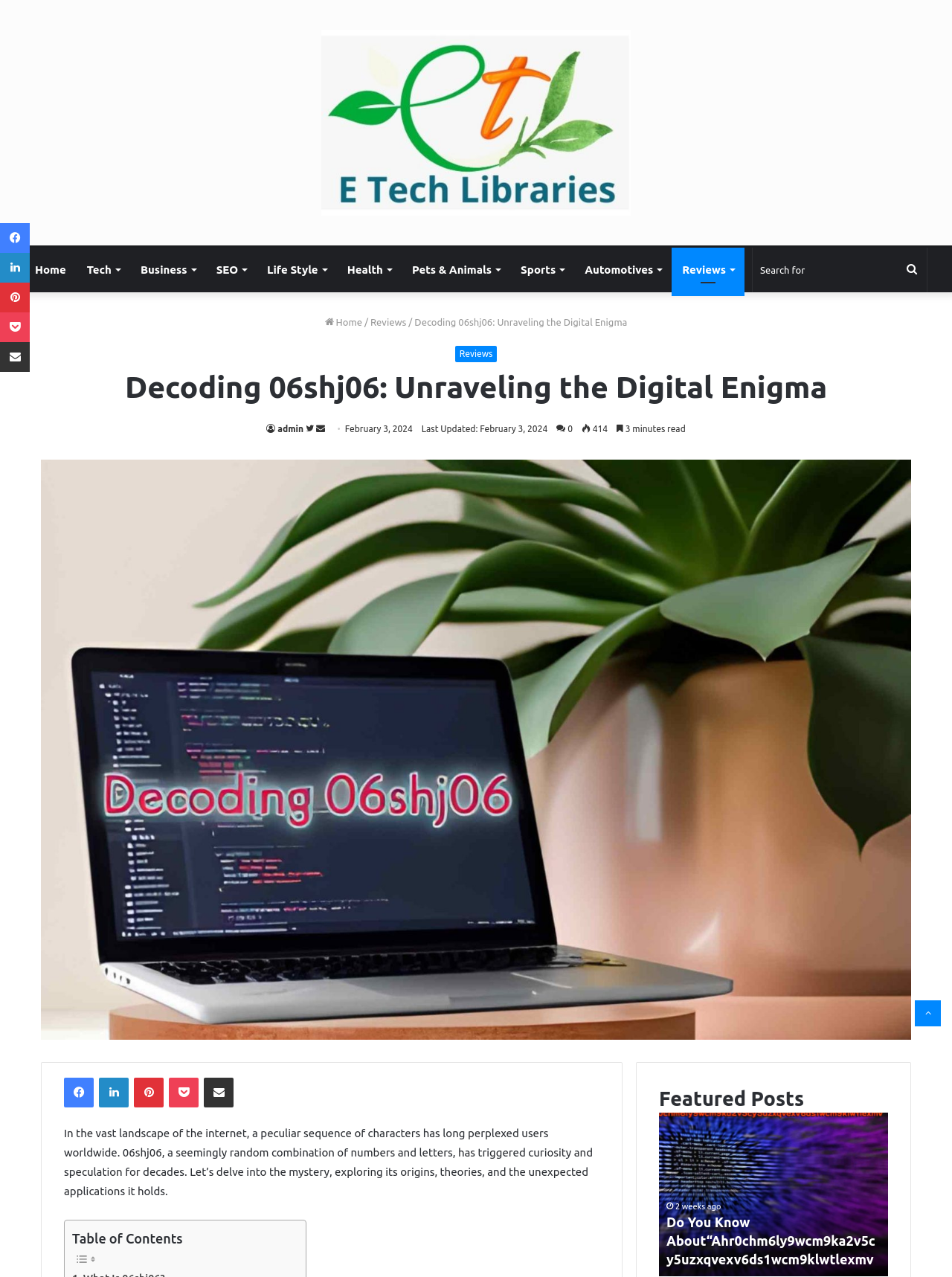What is the purpose of the search box?
Provide an in-depth answer to the question, covering all aspects.

The webpage has a search box with a textbox and a button, and the purpose of this search box is to search for something, as indicated by the textbox's description 'Search for'.